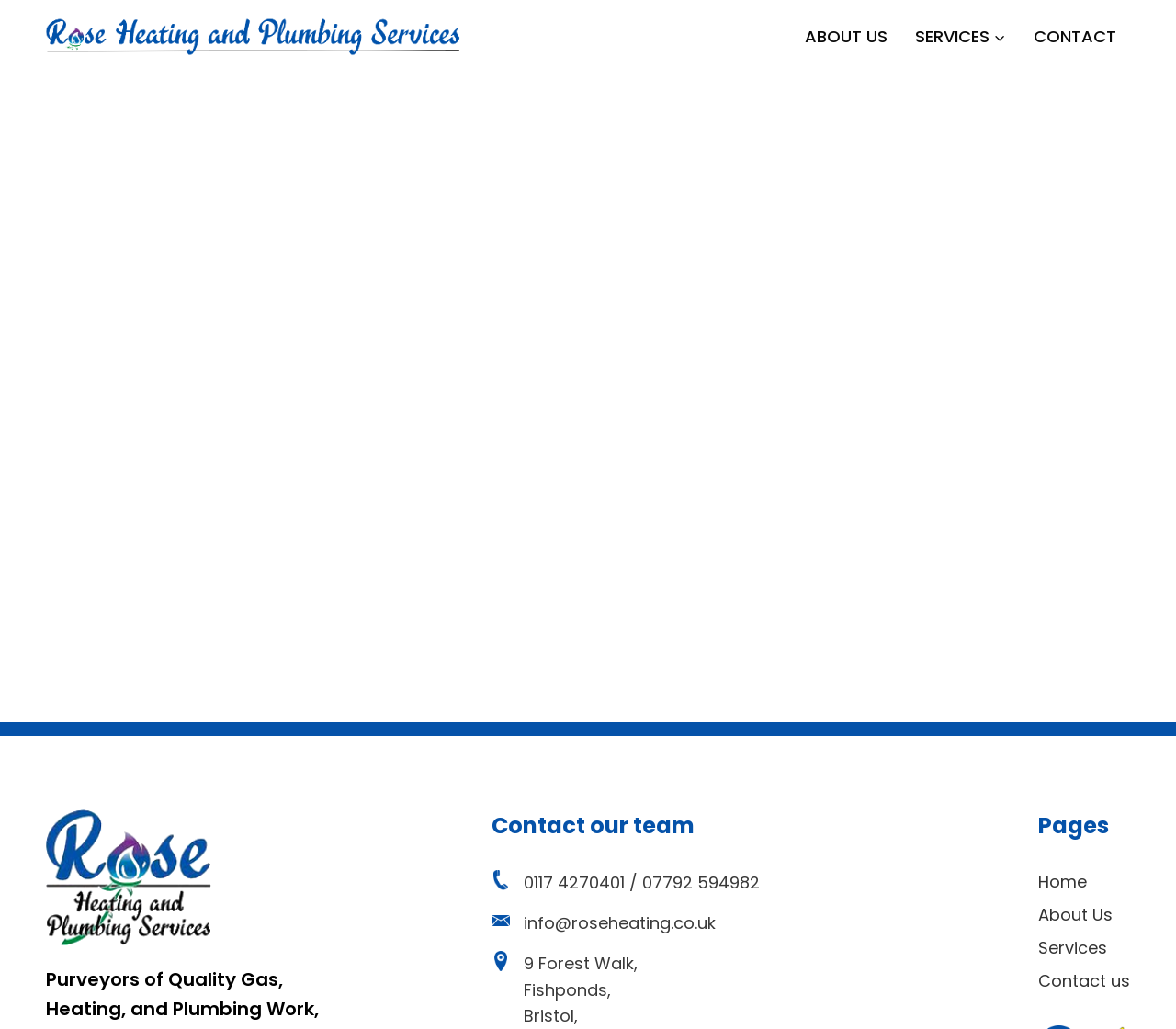Based on the image, provide a detailed and complete answer to the question: 
What are the navigation menu items?

I found the navigation menu items by looking at the link elements under the 'Primary Navigation' element, which contain the menu items.